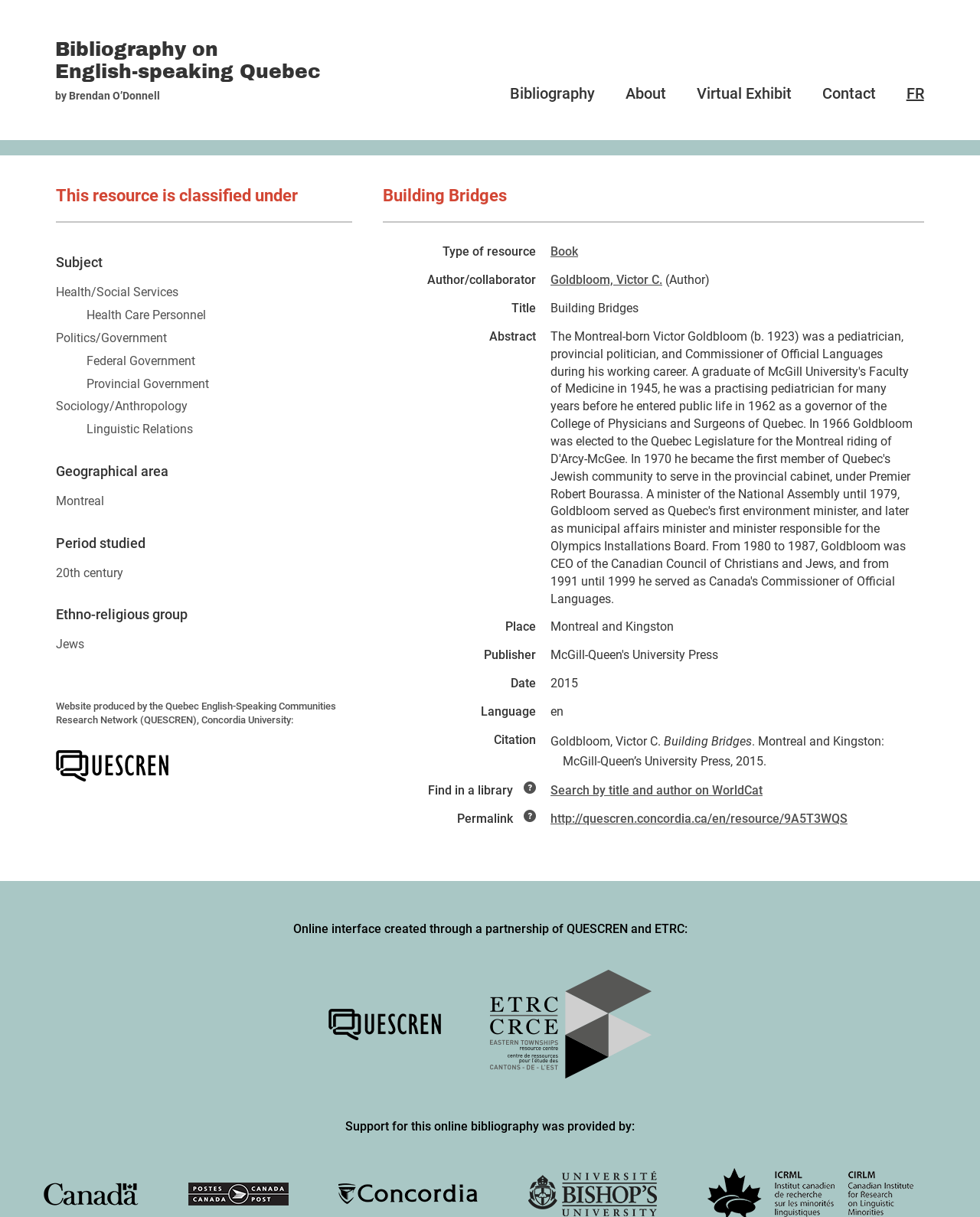Respond with a single word or phrase for the following question: 
What is the publisher of the book 'Building Bridges'?

McGill-Queen's University Press